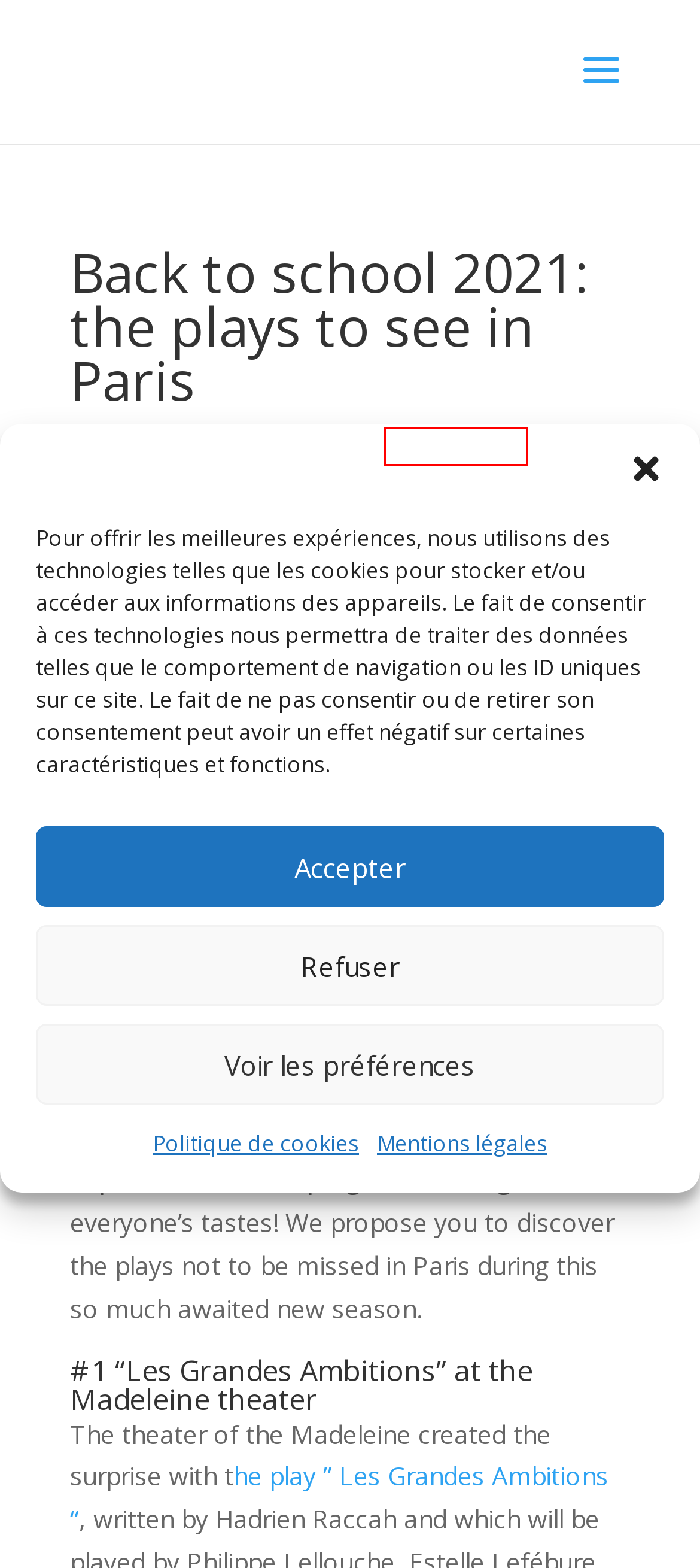Provided is a screenshot of a webpage with a red bounding box around an element. Select the most accurate webpage description for the page that appears after clicking the highlighted element. Here are the candidates:
A. Rennes awakens to contemporary photography with the Glaz Festival | Peinture à l'huile
B. Mentions légales | Peinture à l'huile
C. Artistic patronage: a journey through history | Peinture à l'huile
D. Oeuvres | Peinture à l'huile
E. Paint advice | Peinture à l'huile
F. Artiste | Peinture à l'huile
G. Law and photography of works of art | Peinture à l'huile
H. Politique de cookies (UE) | Peinture à l'huile

E